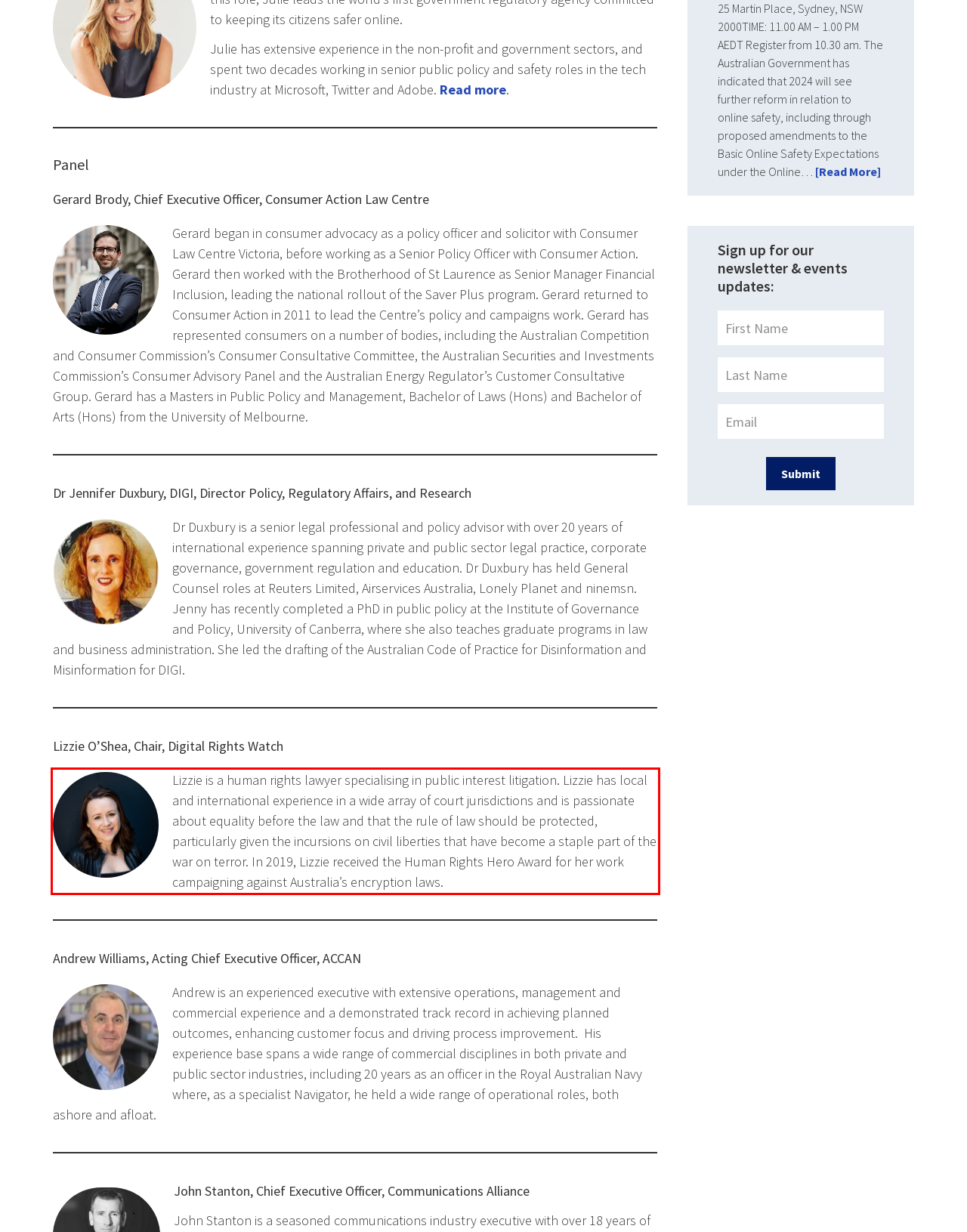From the screenshot of the webpage, locate the red bounding box and extract the text contained within that area.

Lizzie is a human rights lawyer specialising in public interest litigation. Lizzie has local and international experience in a wide array of court jurisdictions and is passionate about equality before the law and that the rule of law should be protected, particularly given the incursions on civil liberties that have become a staple part of the war on terror. In 2019, Lizzie received the Human Rights Hero Award for her work campaigning against Australia’s encryption laws.